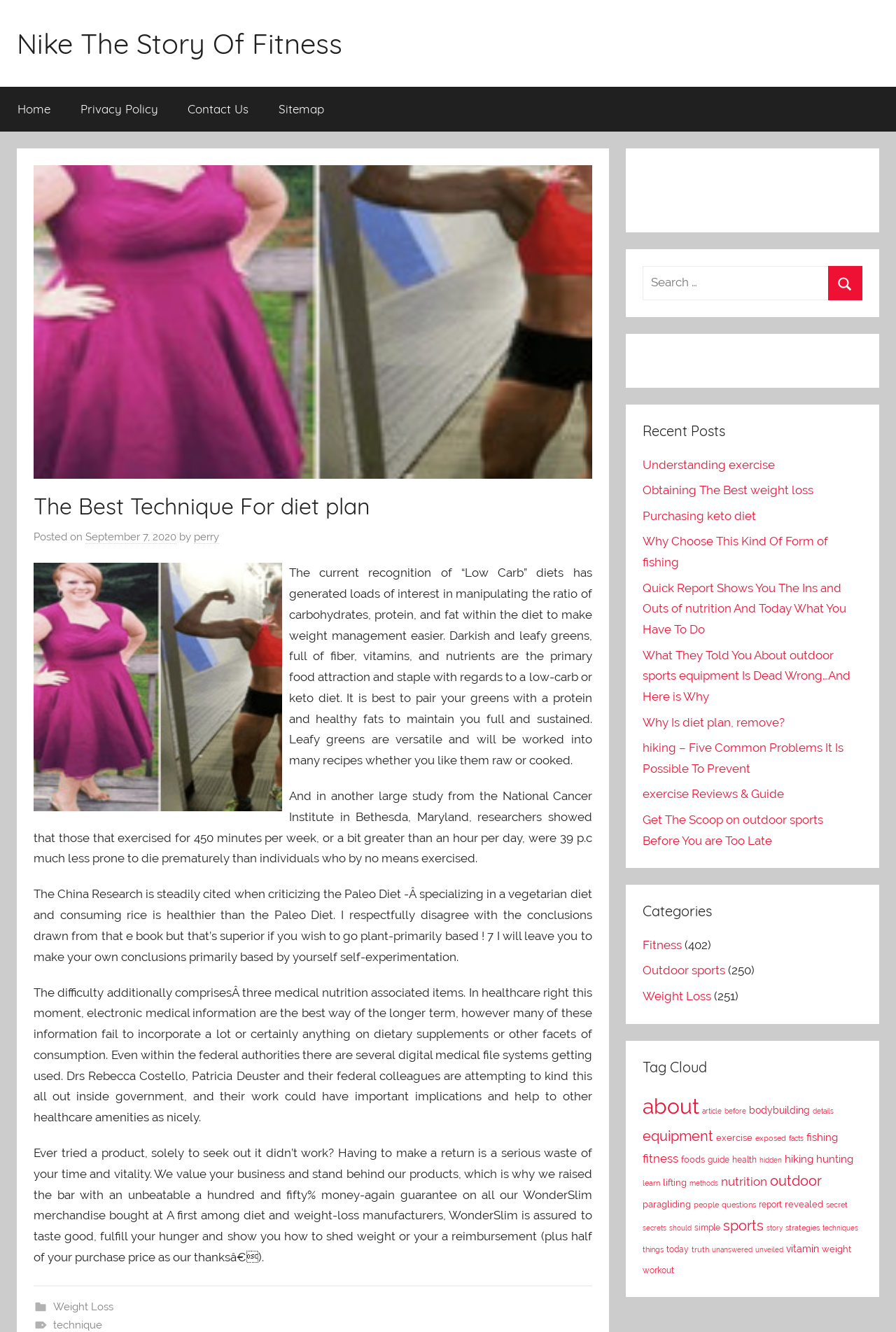What is the topic of the current article?
Please provide a comprehensive answer based on the information in the image.

The topic of the current article can be determined by looking at the heading 'The Best Technique For diet plan' which is a prominent element on the webpage.